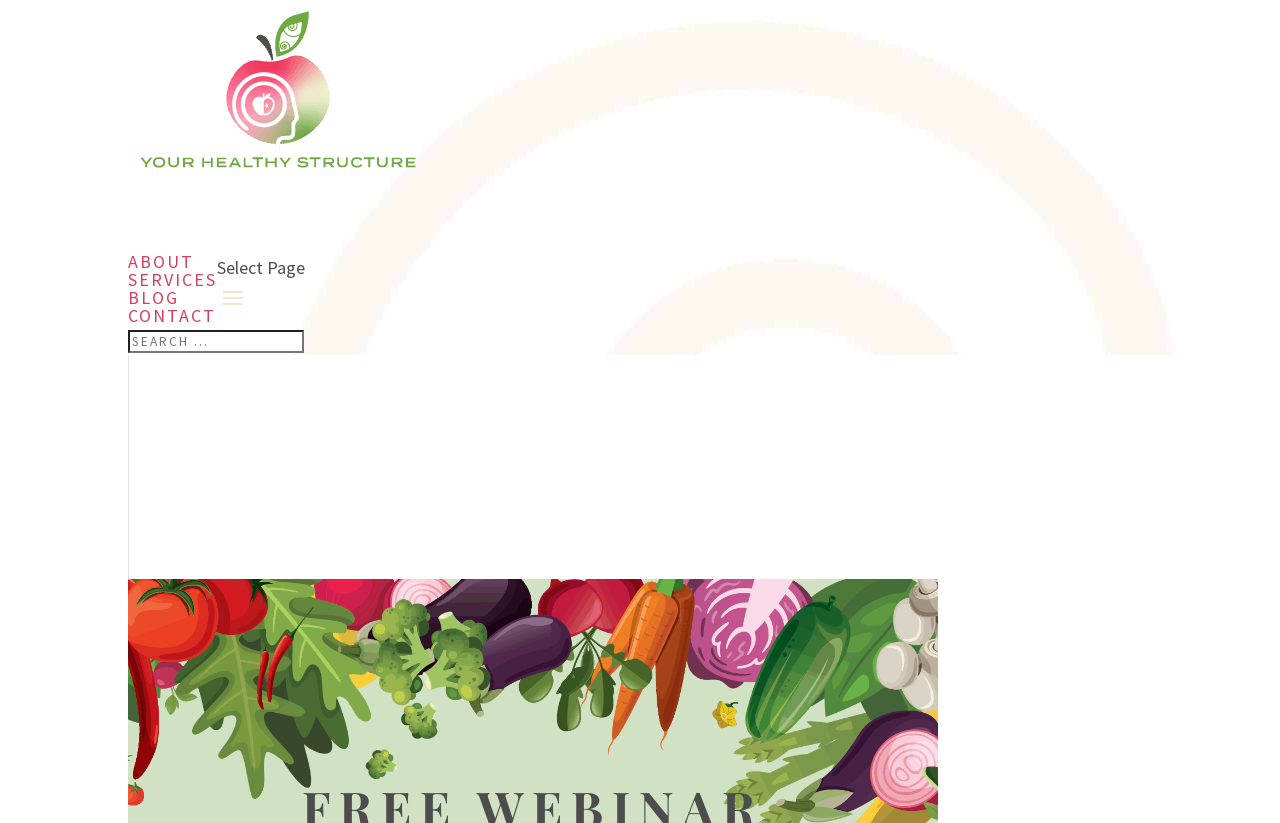Give an extensive and precise description of the webpage.

The webpage is titled "Juggling Three Generations and the COVID-19 Virus, a 3 Part Series" and appears to be a blog or article page. At the top left corner, there is a logo image and a link to the website "yourhealthystructure.com". 

Below the logo, there is a navigation menu with four links: "ABOUT", "SERVICES", "BLOG", and "CONTACT", arranged horizontally from left to right. 

To the right of the navigation menu, there is a dropdown menu labeled "Select Page". 

At the bottom of the page, there is a search bar with a search box and a label "Search for:". The search bar spans across most of the page width, leaving some space on the left and right sides.